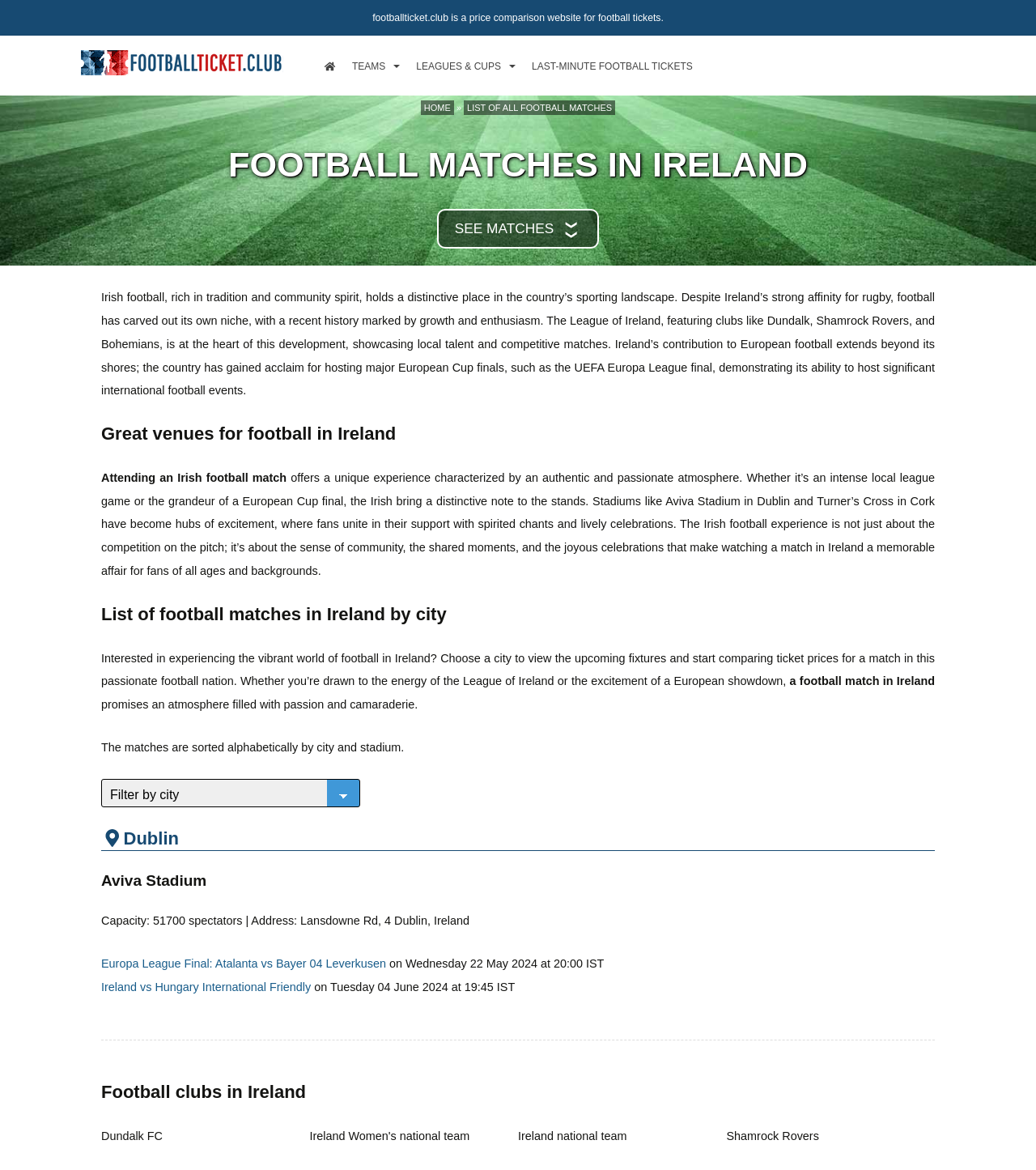Please identify the bounding box coordinates of the clickable area that will allow you to execute the instruction: "Check the list of football teams in England".

[0.176, 0.089, 0.34, 0.11]